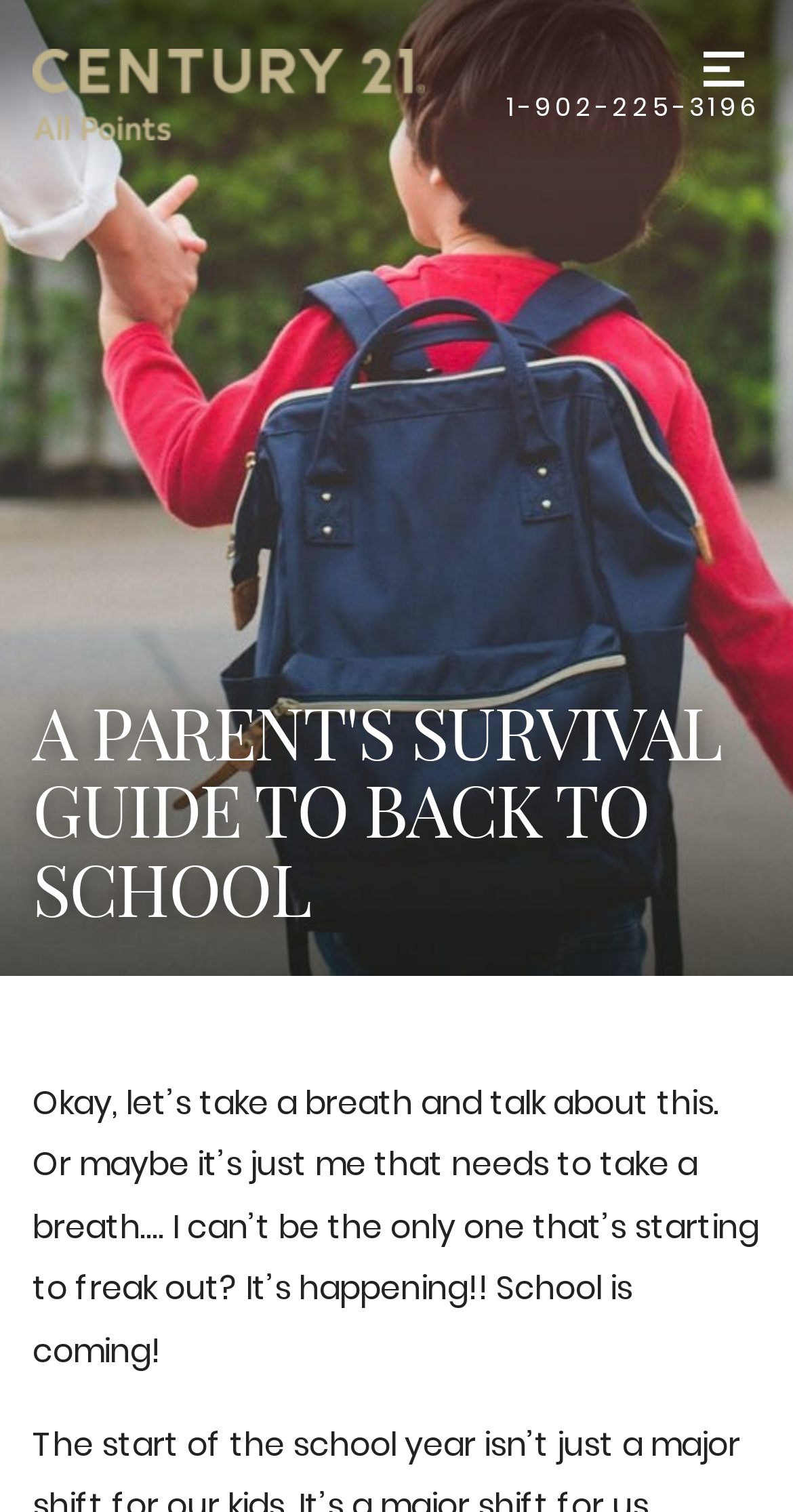What is the author's emotional state at the beginning of the article?
Based on the image, answer the question with a single word or brief phrase.

Freaking out